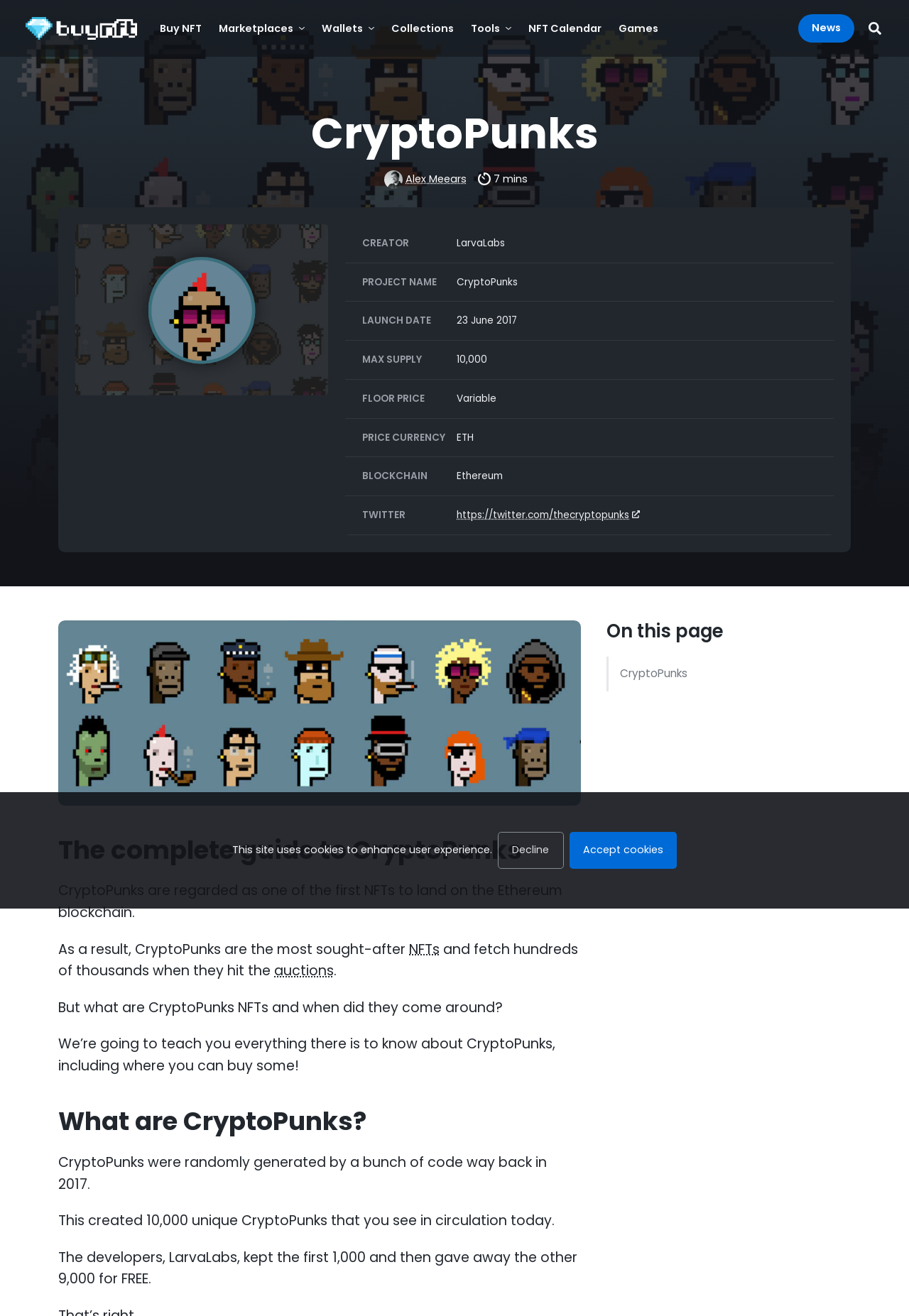What is the reading time of the article?
Based on the visual content, answer with a single word or a brief phrase.

7 mins